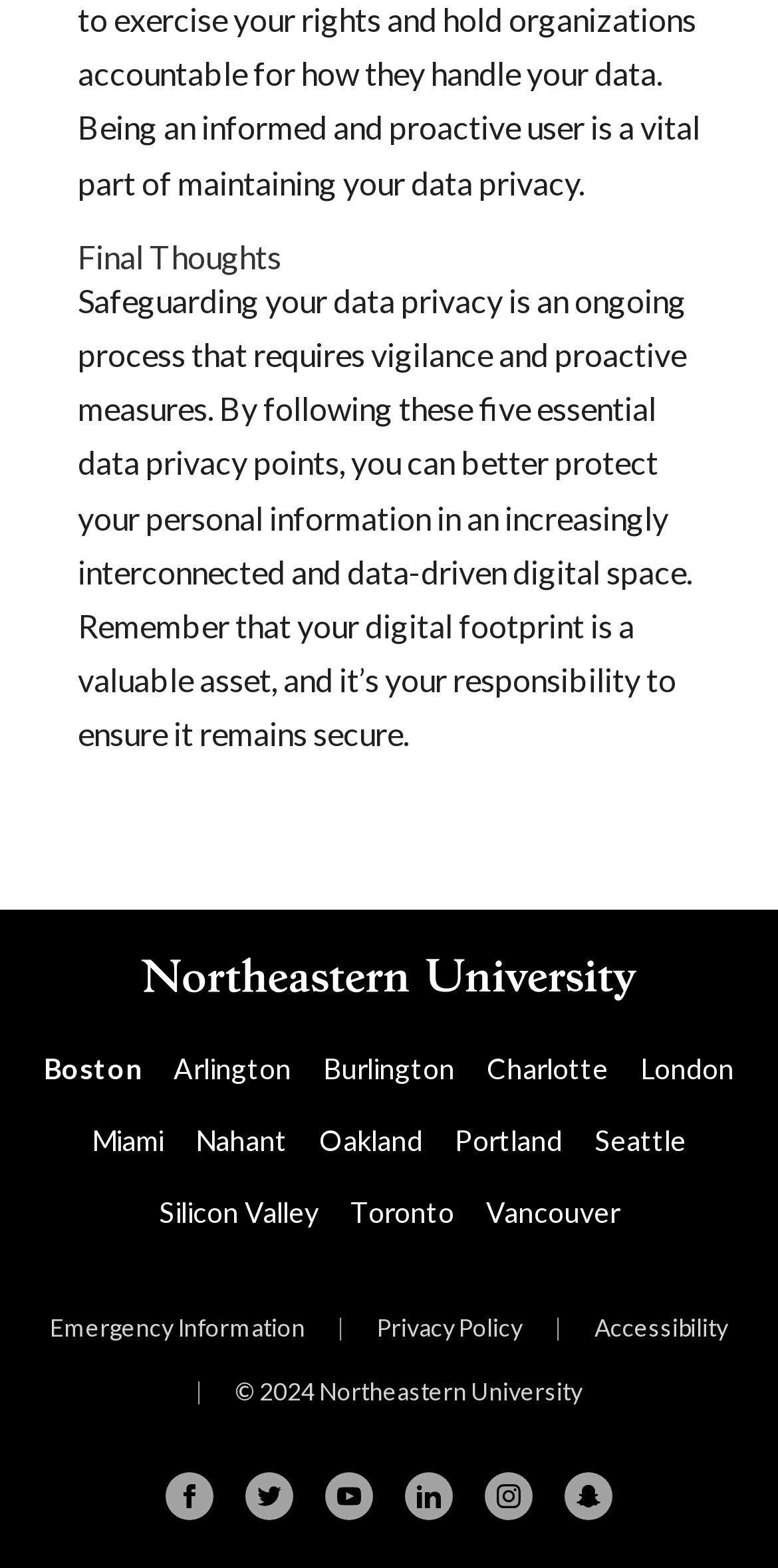Bounding box coordinates are to be given in the format (top-left x, top-left y, bottom-right x, bottom-right y). All values must be floating point numbers between 0 and 1. Provide the bounding box coordinate for the UI element described as: Emergency Information

[0.044, 0.828, 0.413, 0.868]